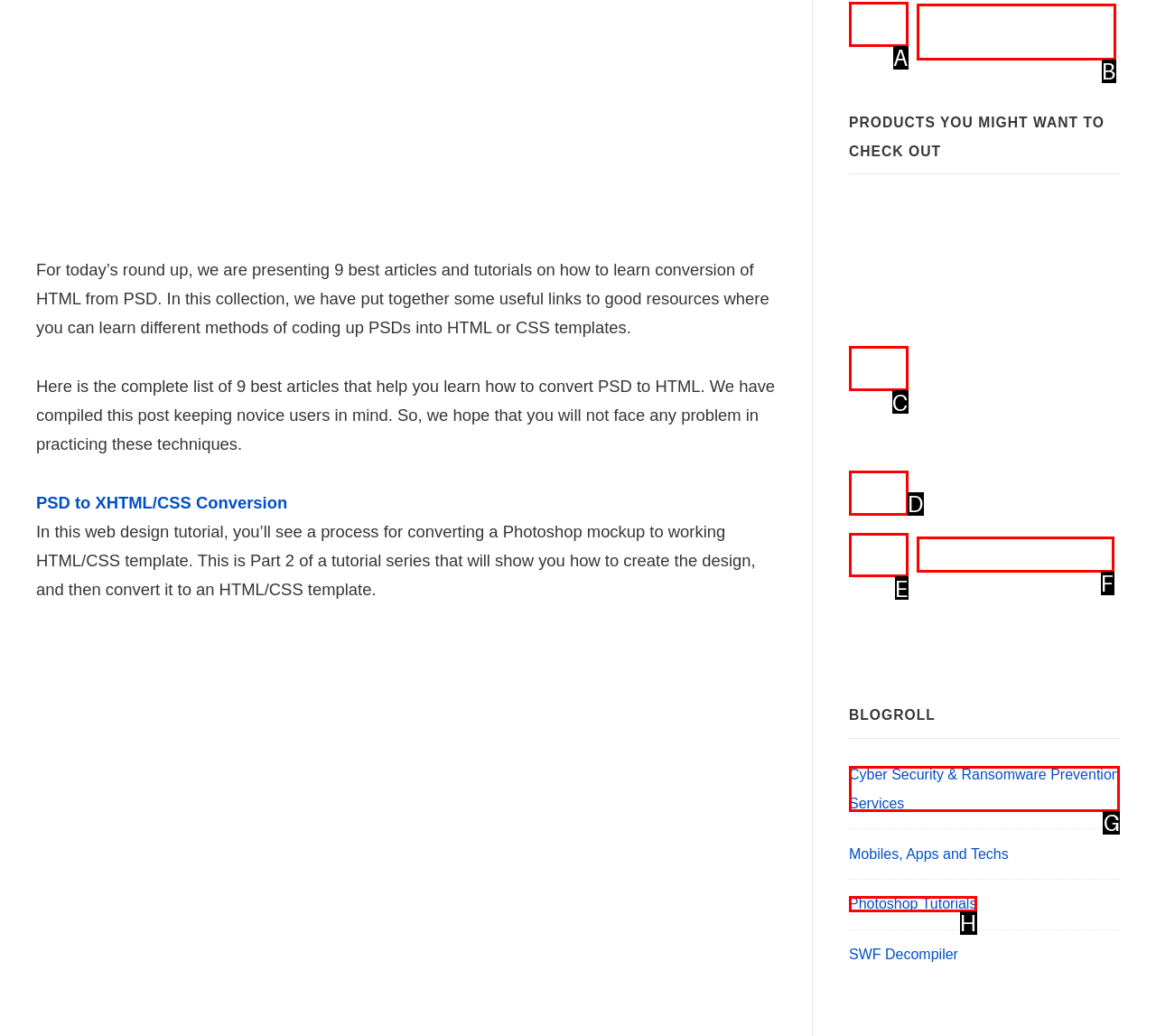Match the HTML element to the description: Photoshop Tutorials. Answer with the letter of the correct option from the provided choices.

H